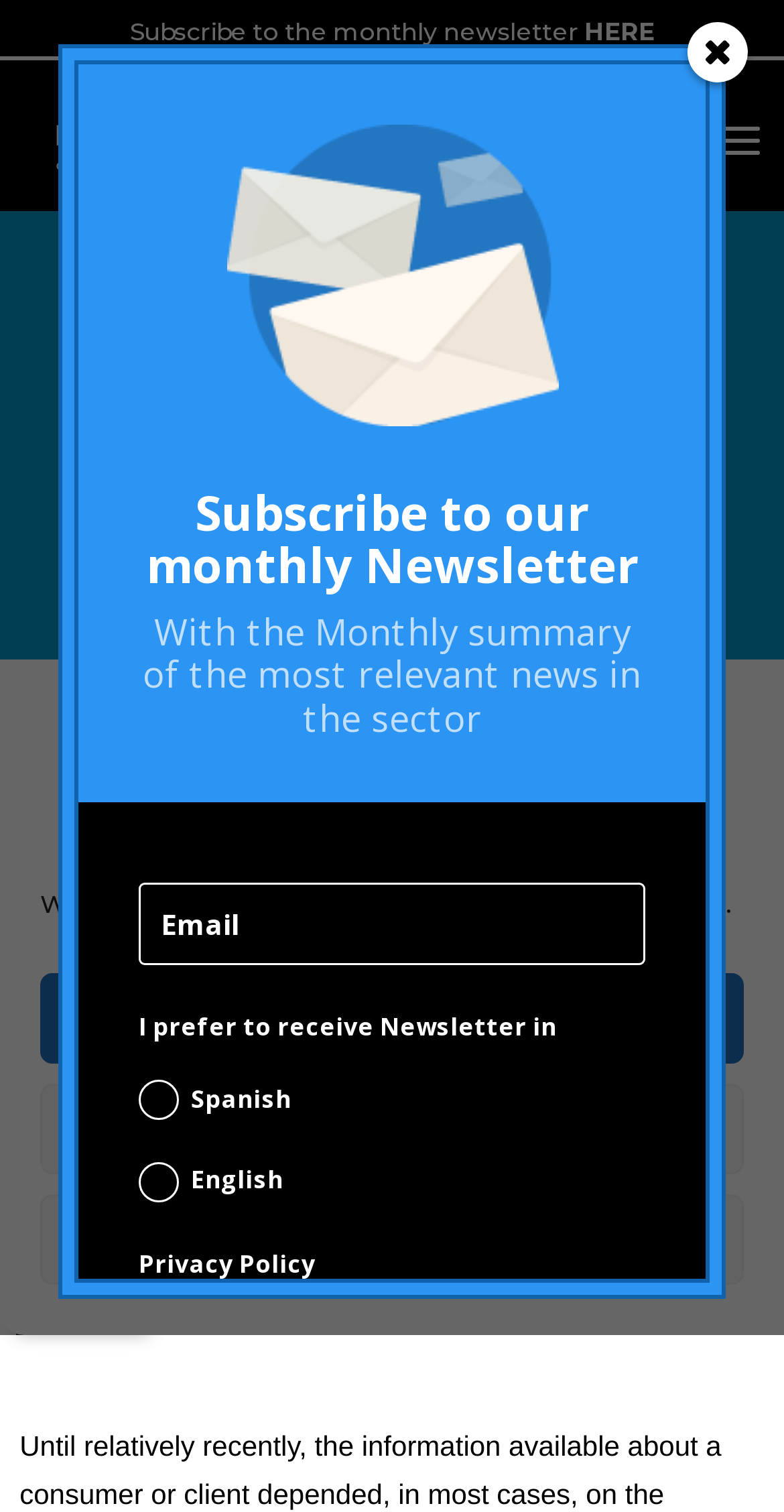Determine the bounding box of the UI component based on this description: "Accept cookies". The bounding box coordinates should be four float values between 0 and 1, i.e., [left, top, right, bottom].

[0.051, 0.644, 0.949, 0.703]